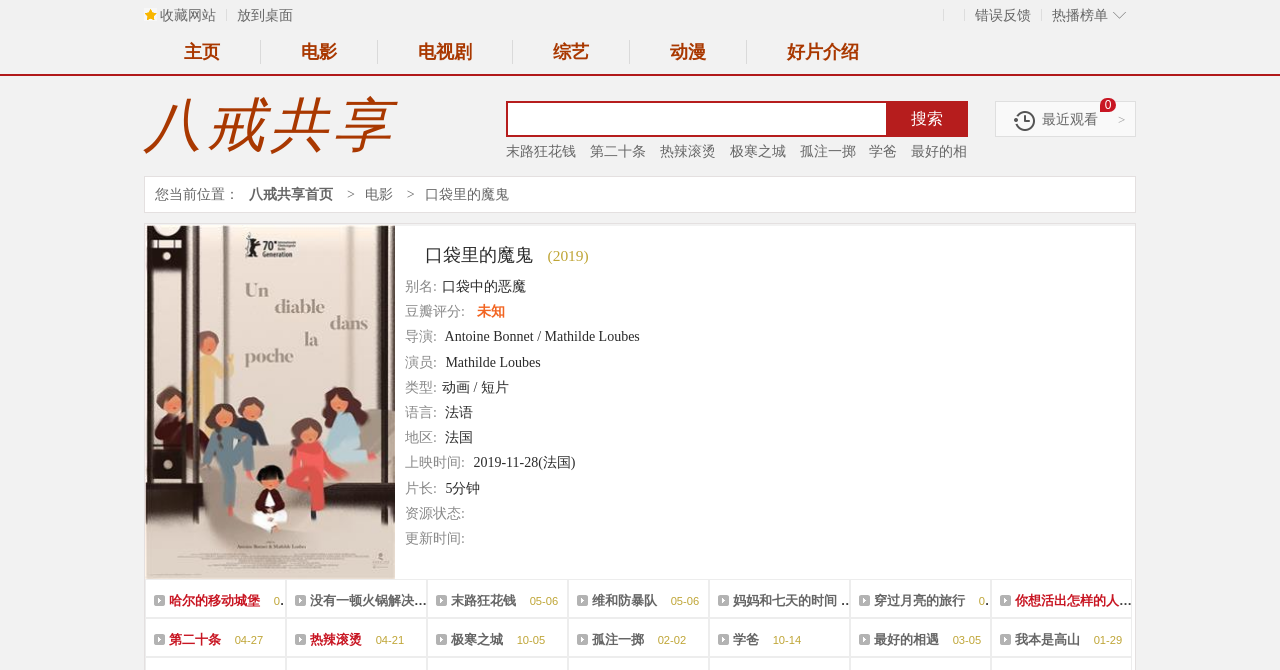How many minutes is the movie?
From the details in the image, answer the question comprehensively.

The duration of the movie can be found in the section '片长:' which is located in the middle of the webpage, indicating that the movie is 5 minutes long.